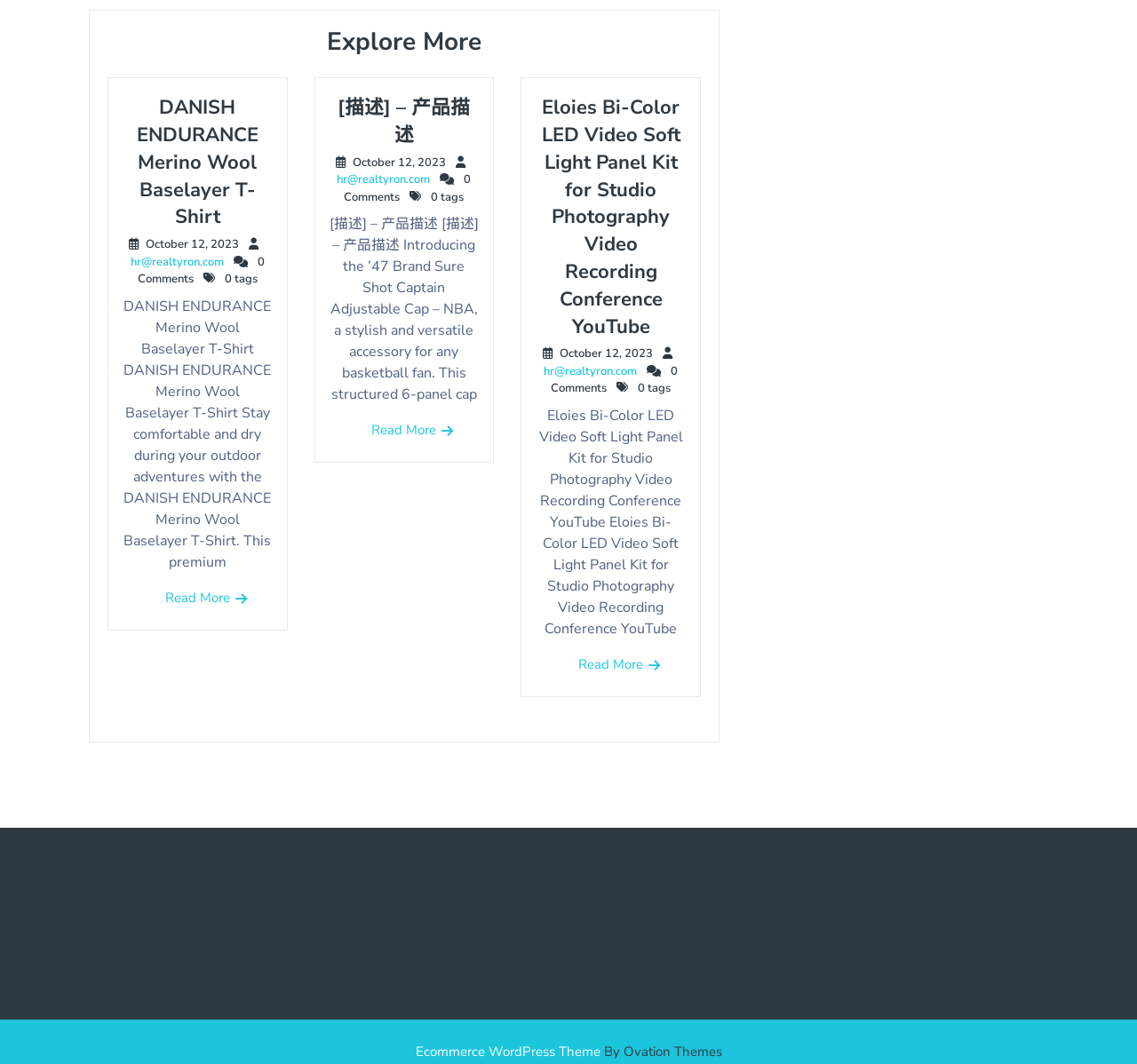What is the theme of the ecommerce website?
Please answer the question with as much detail and depth as you can.

The theme of the ecommerce website is WordPress Theme By Ovation Themes, as indicated by the link element with the text 'Ecommerce WordPress Theme By Ovation Themes' at the bottom of the page.